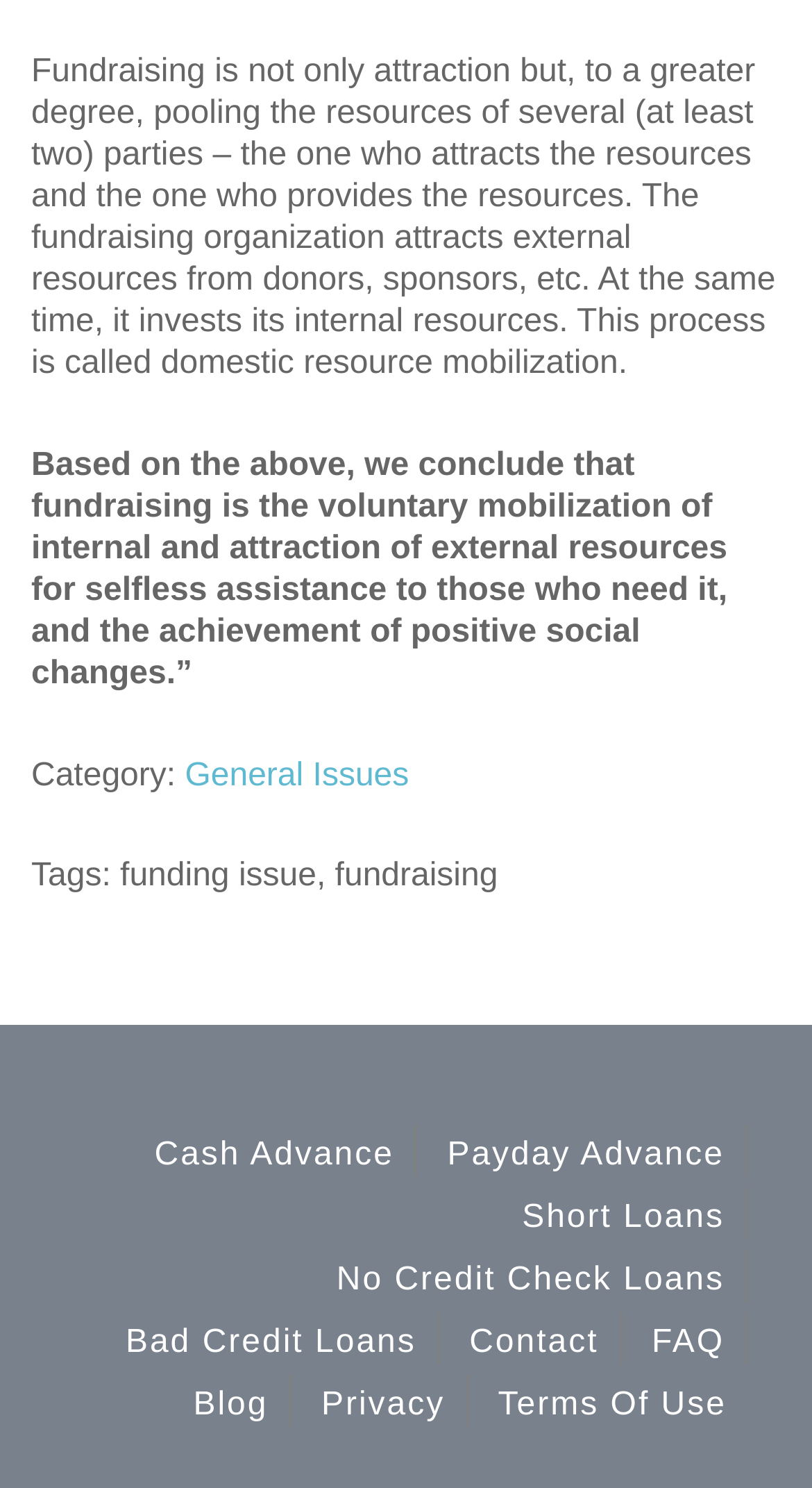Please identify the bounding box coordinates of the clickable area that will allow you to execute the instruction: "Click on 'General Issues'".

[0.228, 0.509, 0.504, 0.533]